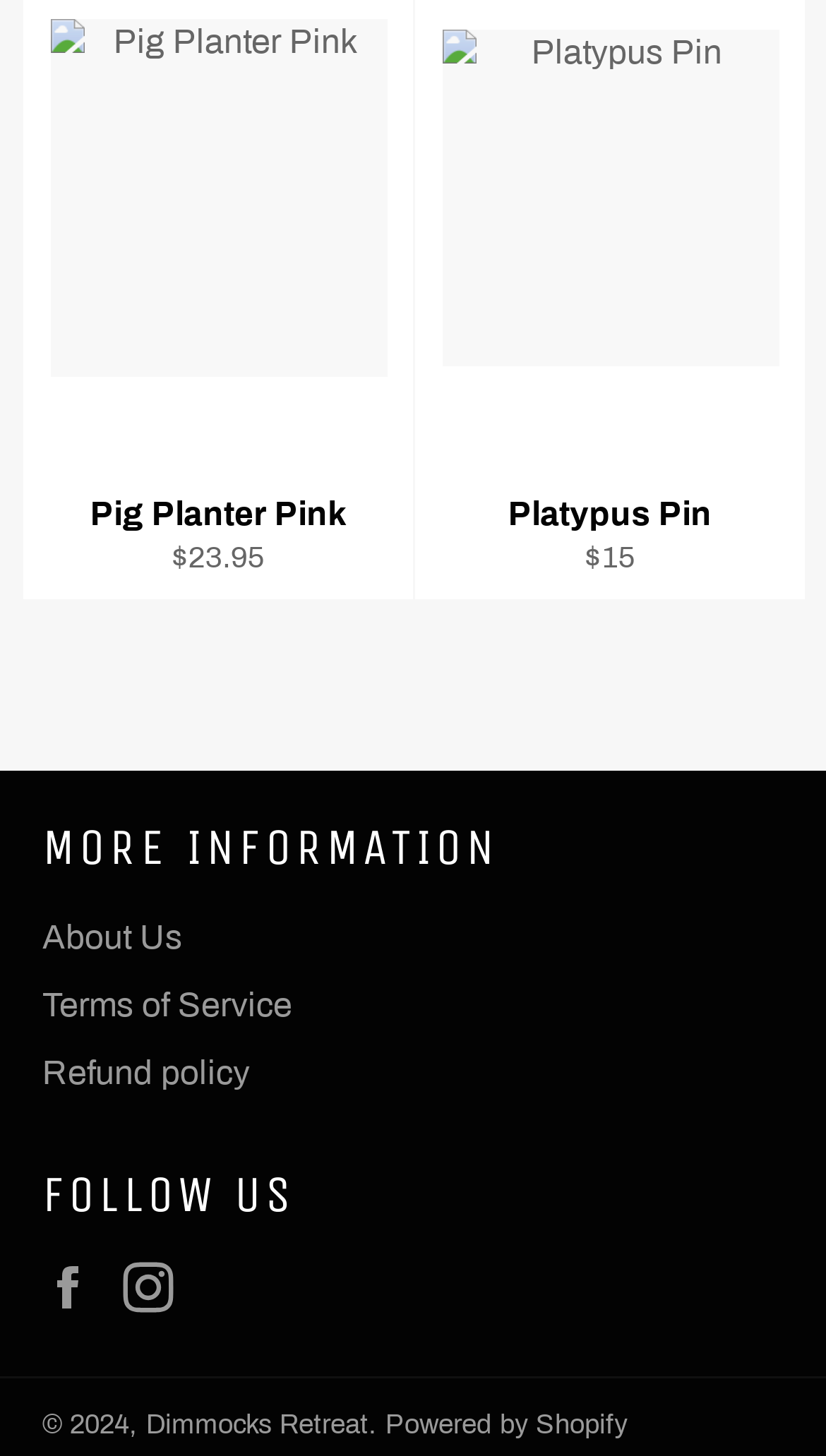Given the element description Refund policy, identify the bounding box coordinates for the UI element on the webpage screenshot. The format should be (top-left x, top-left y, bottom-right x, bottom-right y), with values between 0 and 1.

[0.051, 0.724, 0.303, 0.749]